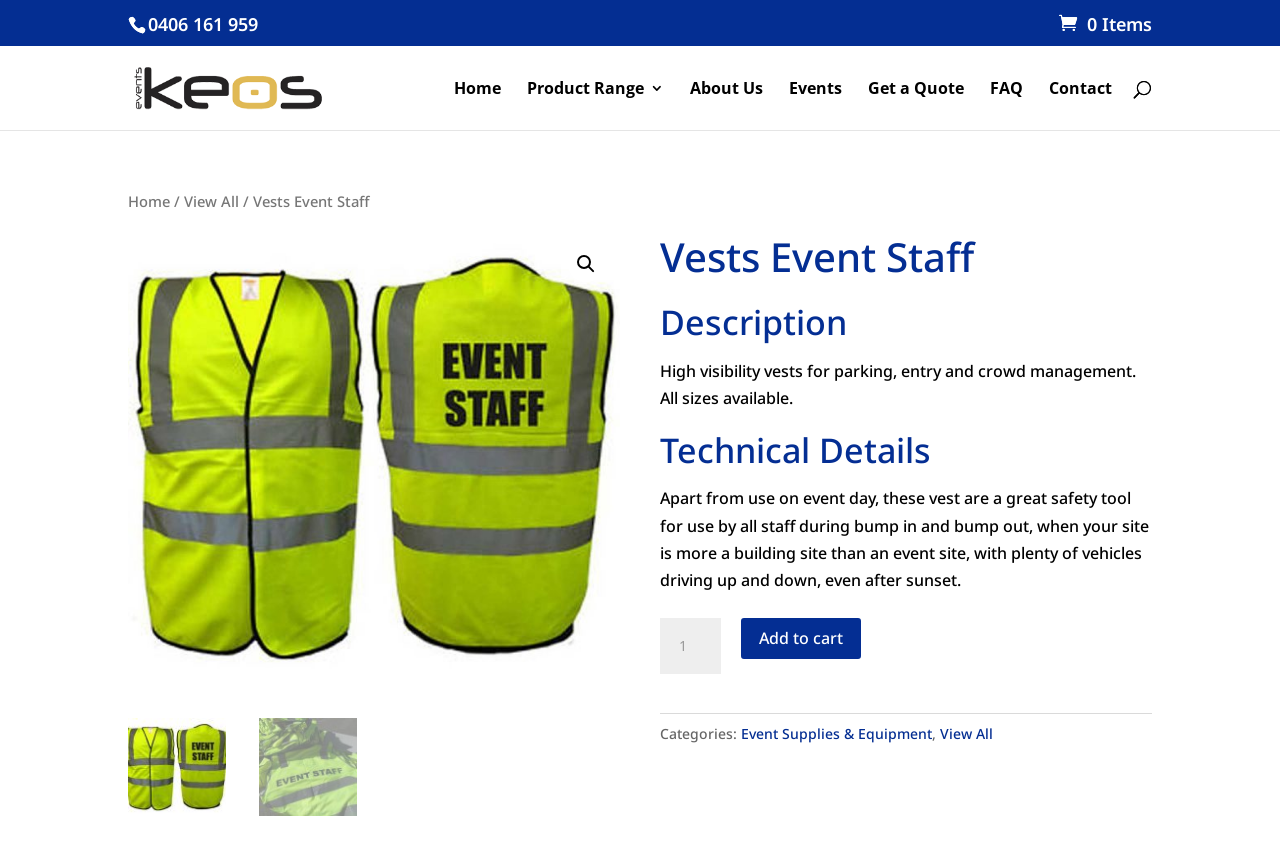Identify the bounding box coordinates of the clickable region necessary to fulfill the following instruction: "Add to cart". The bounding box coordinates should be four float numbers between 0 and 1, i.e., [left, top, right, bottom].

[0.579, 0.712, 0.672, 0.759]